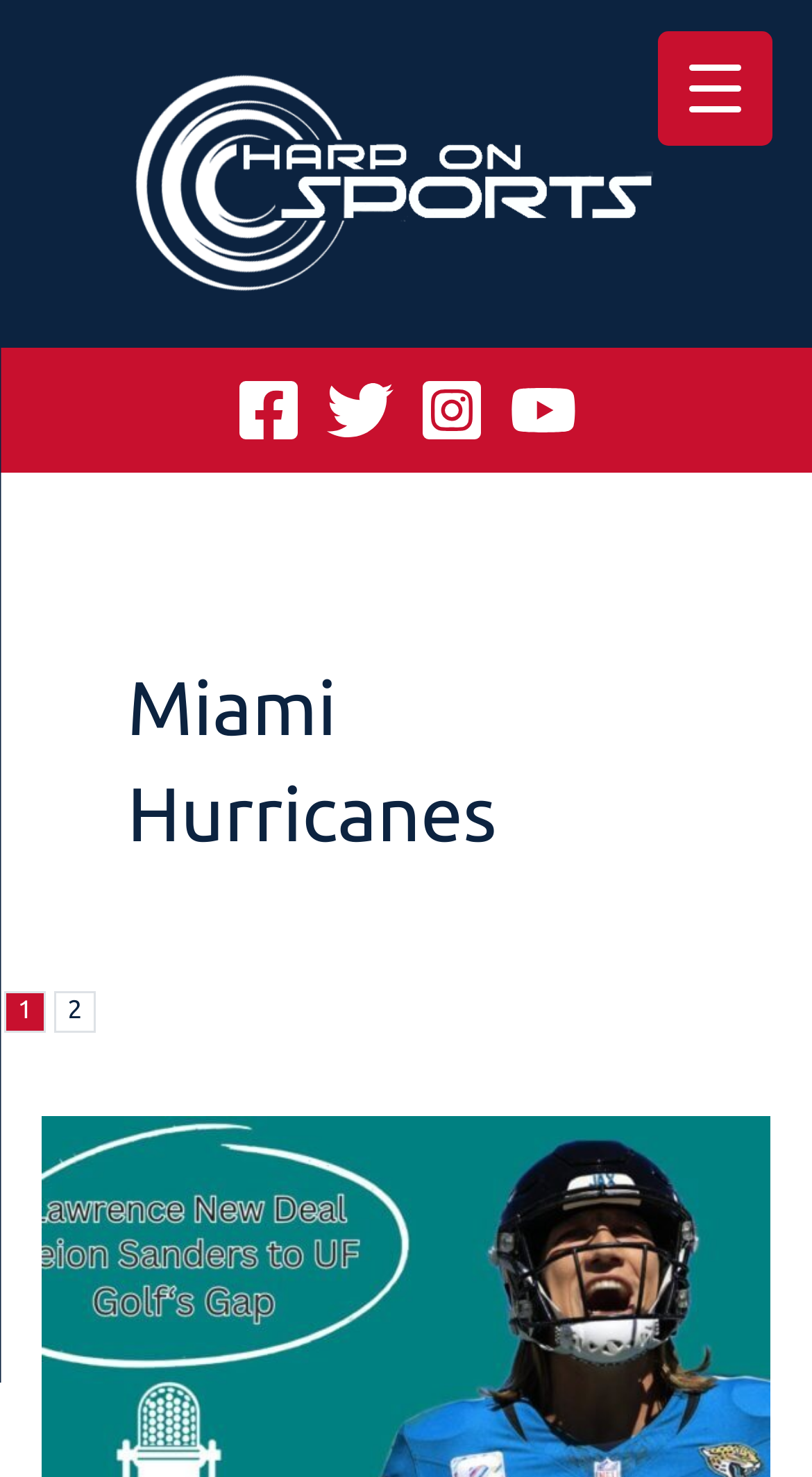Produce a meticulous description of the webpage.

The webpage is about the Miami Hurricanes, with a prominent logo of Harp On Sports at the top-left corner. Below the logo, there are four social media links, namely Facebook, Twitter, Instagram, and YouTube, each accompanied by its respective icon. These links are aligned horizontally and positioned near the top of the page.

To the right of the logo, there is a button labeled "Menu Trigger". At the top-center of the page, there is a heading that reads "Miami Hurricanes". Below the heading, there is a link labeled "2", which is positioned near the top-center of the page.

Overall, the webpage has a simple layout with a focus on the Miami Hurricanes and Harp On Sports branding, along with easy access to social media links.